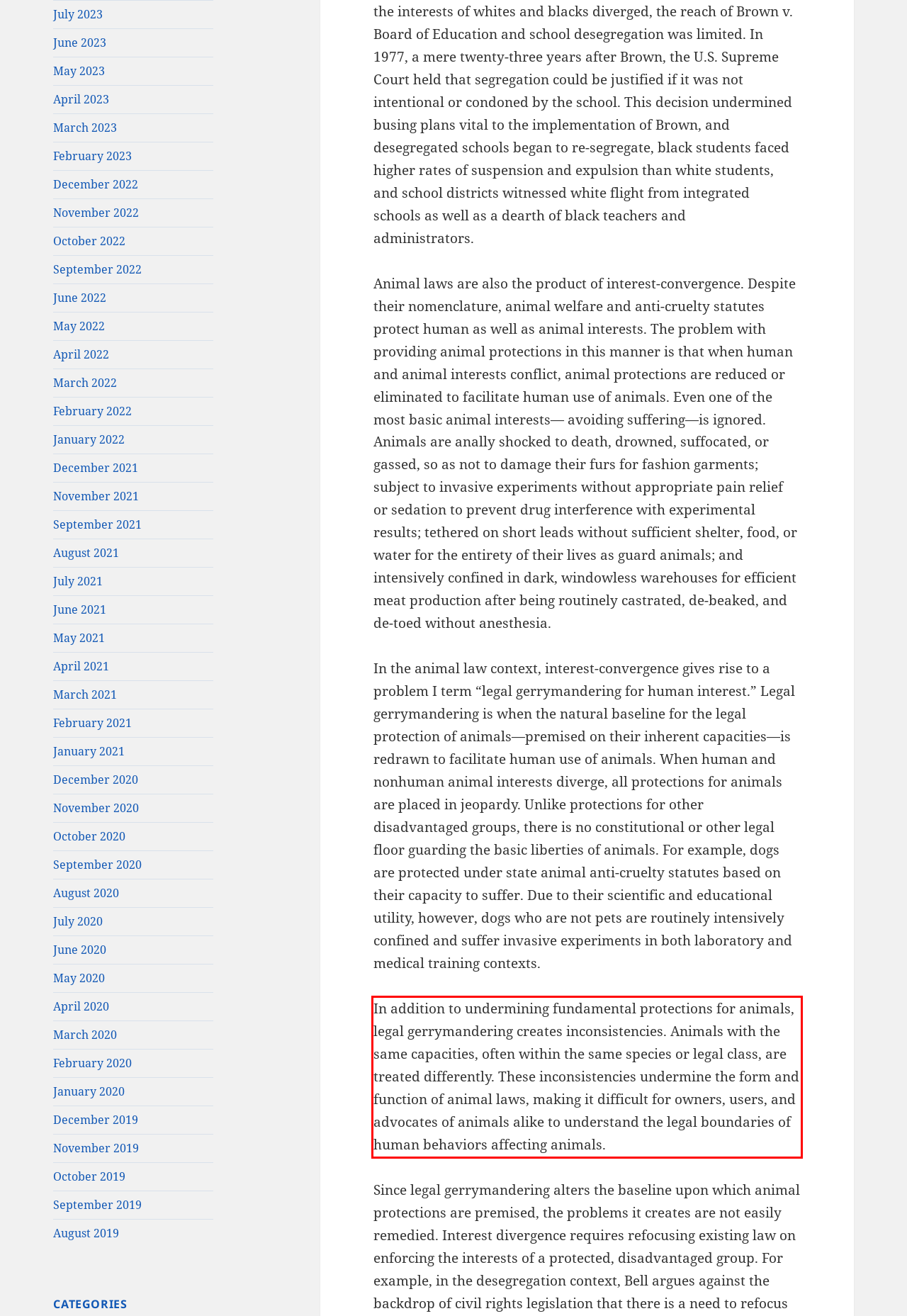Please identify the text within the red rectangular bounding box in the provided webpage screenshot.

In addition to undermining fundamental protections for animals, legal gerrymandering creates inconsistencies. Animals with the same capacities, often within the same species or legal class, are treated differently. These inconsistencies undermine the form and function of animal laws, making it difficult for owners, users, and advocates of animals alike to understand the legal boundaries of human behaviors affecting animals.